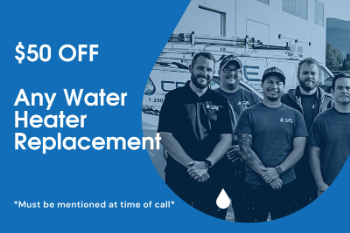Describe every aspect of the image in depth.

This image features a promotional offer highlighting a discount of $50 off any water heater replacement by a plumbing service. Set against a vibrant blue background, the design prominently showcases a team of five technicians, smiling and posing together, conveying professionalism and a friendly atmosphere. The text clearly states the offer, with the phrase “*Must be mentioned at time of call*” indicating the need for customers to refer to the offer during their inquiry. A subtle water droplet icon enhances the theme of plumbing services. This advertisement aims to attract customers seeking water heater replacements, emphasizing the company's commitment to customer service and affordability in the Kelowna region.